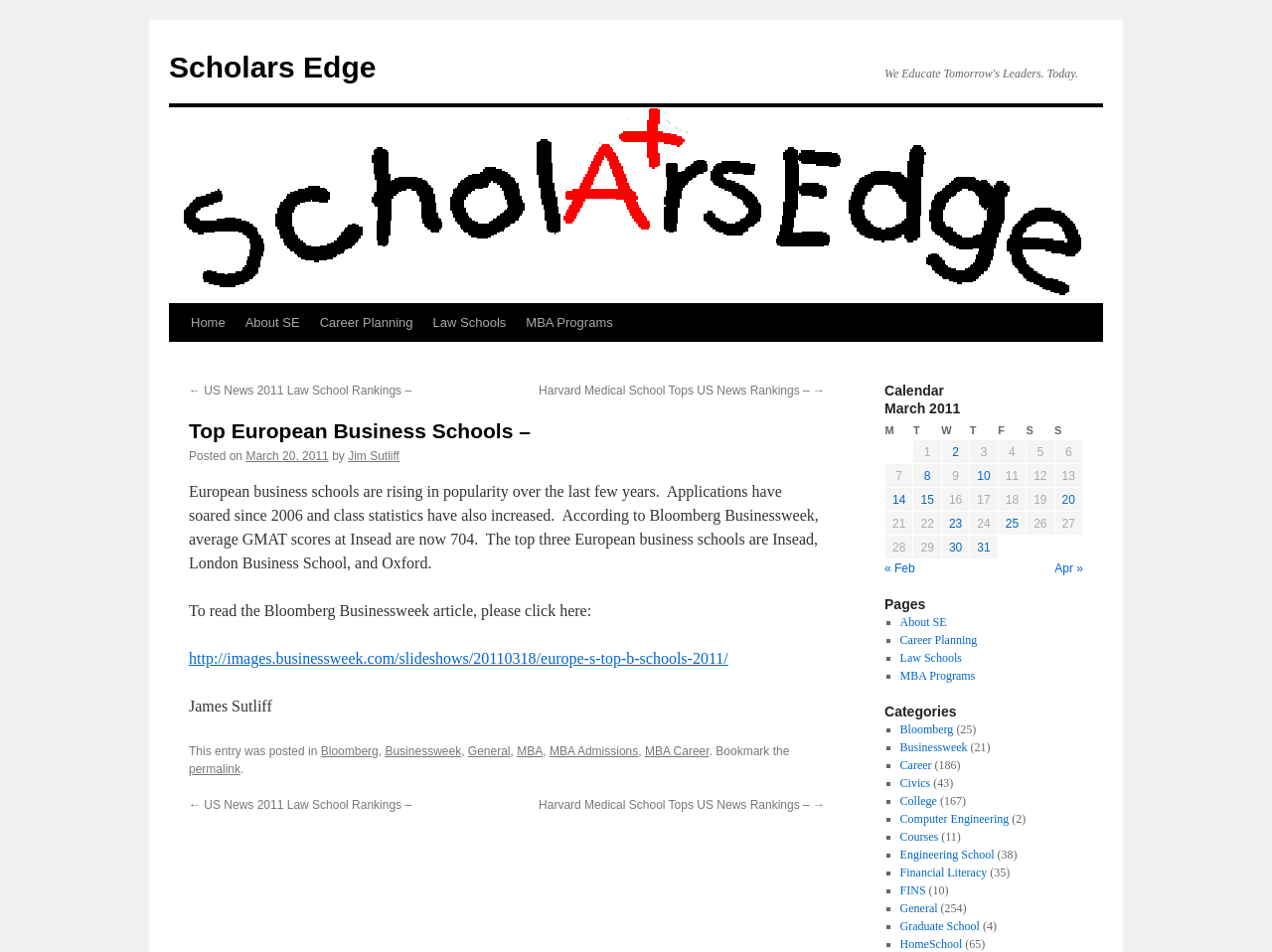Locate the bounding box coordinates of the item that should be clicked to fulfill the instruction: "Check the posts published on March 20, 2011".

[0.829, 0.512, 0.851, 0.537]